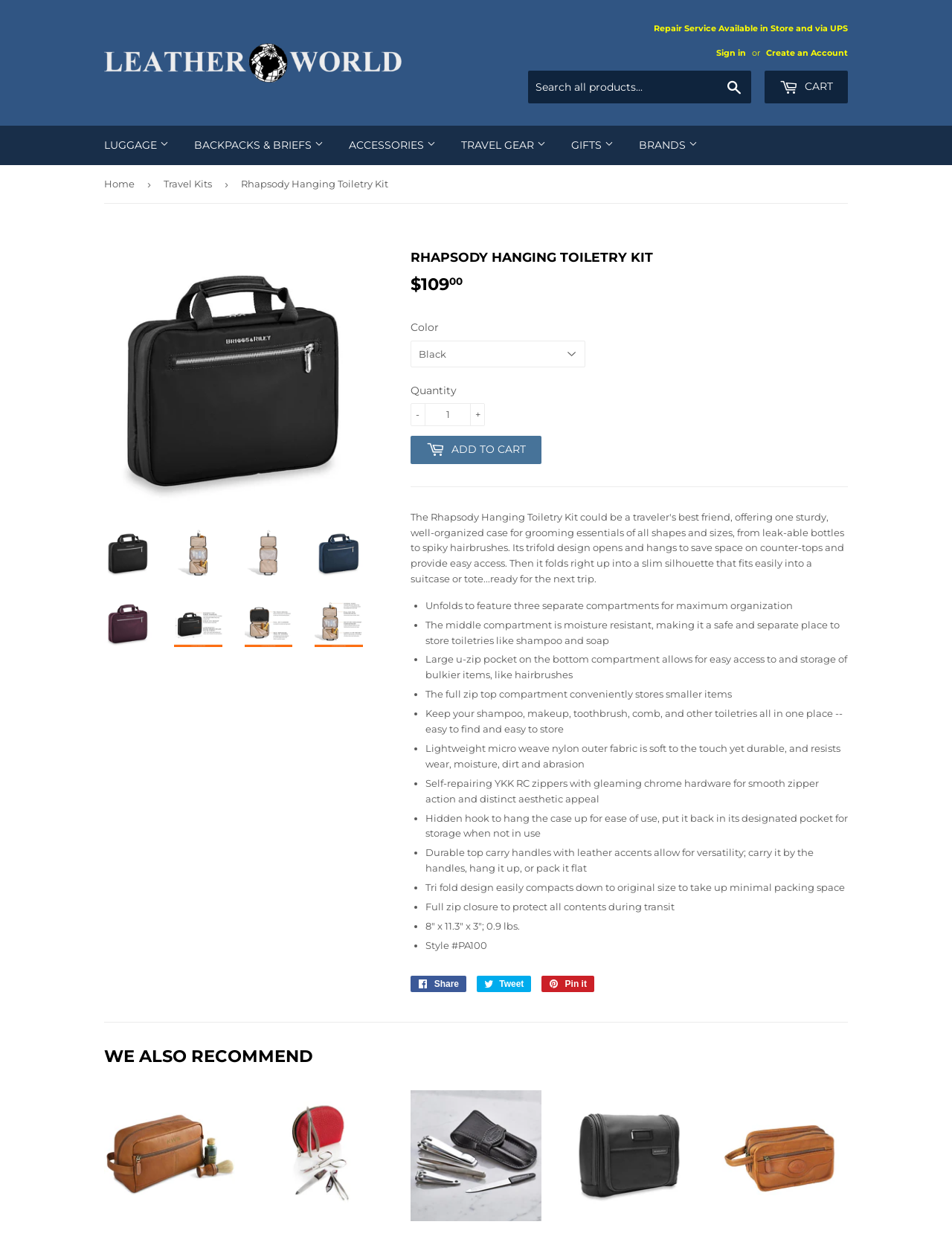Locate the bounding box coordinates of the area that needs to be clicked to fulfill the following instruction: "Add to cart". The coordinates should be in the format of four float numbers between 0 and 1, namely [left, top, right, bottom].

[0.431, 0.352, 0.569, 0.374]